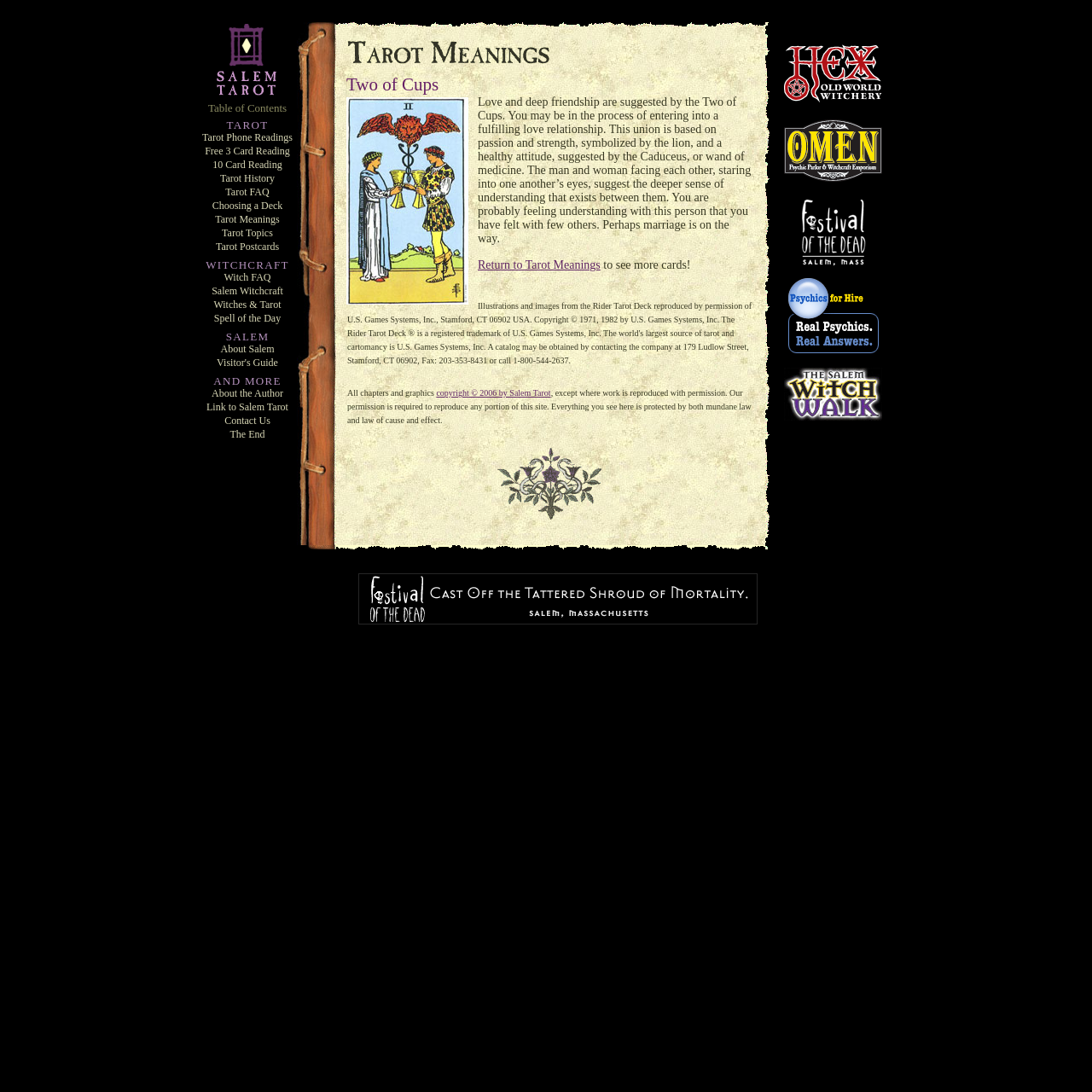Please find the bounding box coordinates of the section that needs to be clicked to achieve this instruction: "Return to the 'Tarot Meanings' page".

[0.438, 0.237, 0.55, 0.248]